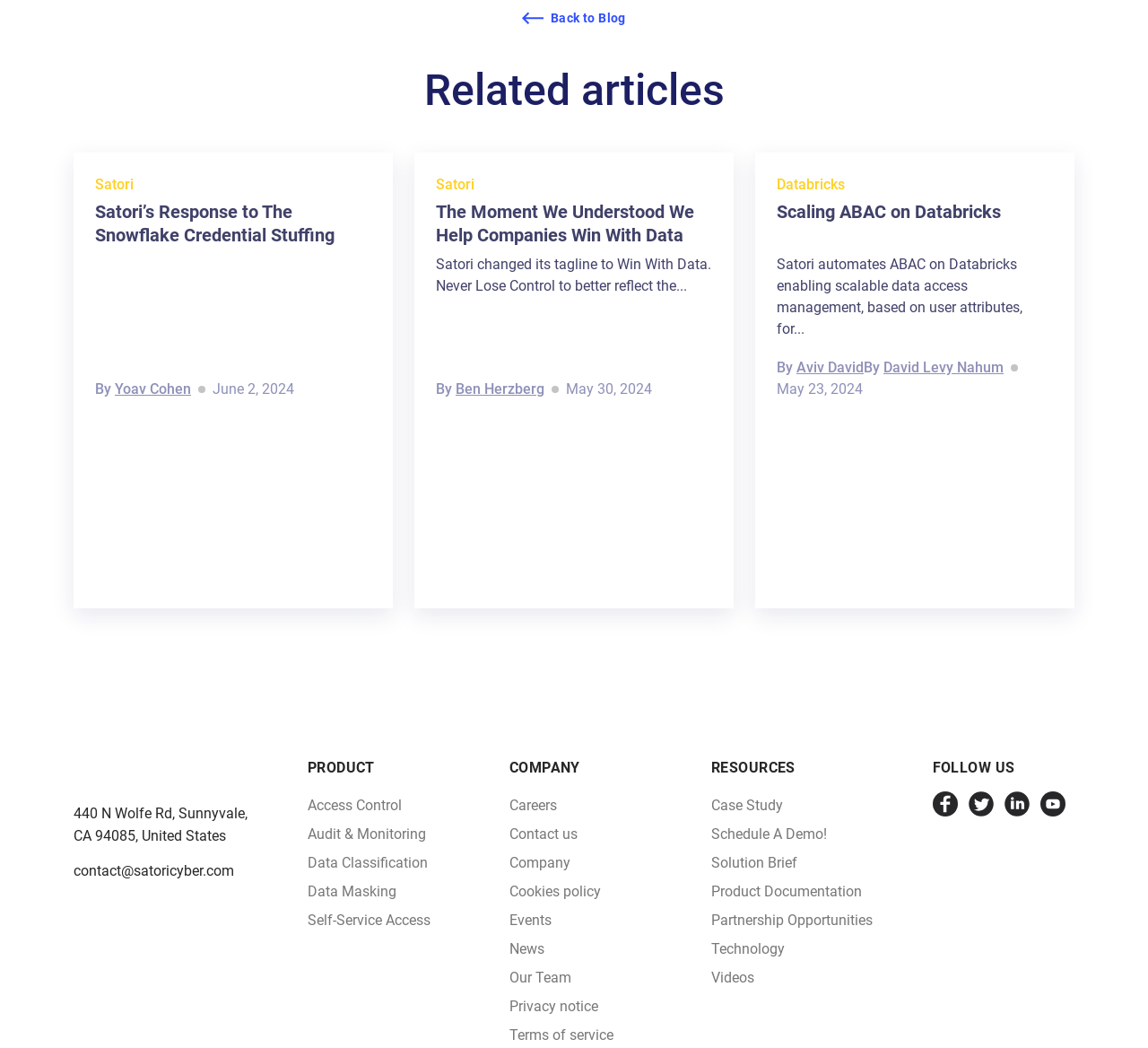Please locate the bounding box coordinates of the element that should be clicked to complete the given instruction: "Click on 'Back to Blog'".

[0.48, 0.008, 0.545, 0.026]